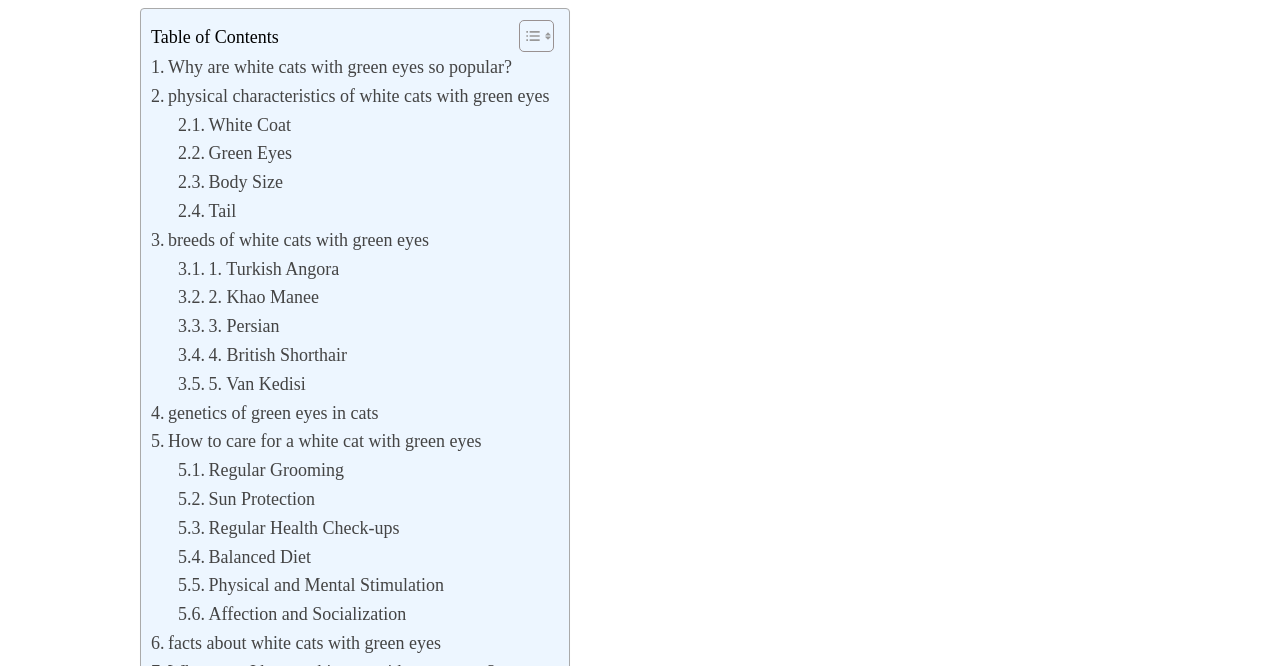Identify the bounding box coordinates of the part that should be clicked to carry out this instruction: "Toggle Table of Content".

[0.394, 0.029, 0.429, 0.08]